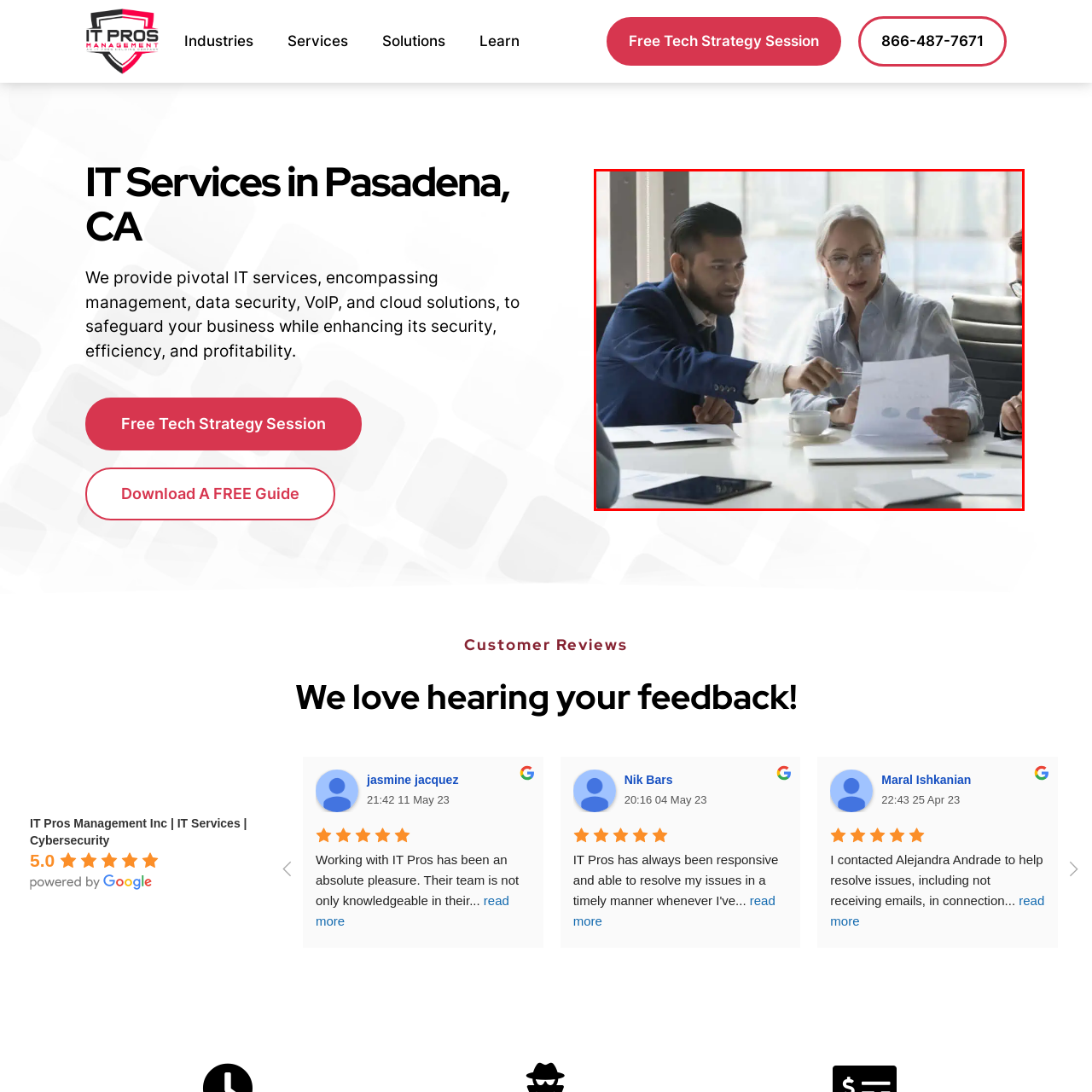Create a detailed narrative of the scene depicted inside the red-outlined image.

In a modern office setting, a diverse group of professionals collaborates around a conference table. The focal point is a well-dressed man, gesturing while pointing at paperwork, which seems to contain charts or data analysis. He appears engaged and enthusiastic as he discusses the contents with a woman beside him, who wears stylish glasses and is attentively listening. She holds a document in her hand, possibly emphasizing a key point in their discussion. The atmosphere conveys a sense of teamwork and strategic planning, with the sunlight streaming through large windows in the background, suggesting a bright and optimistic work environment.